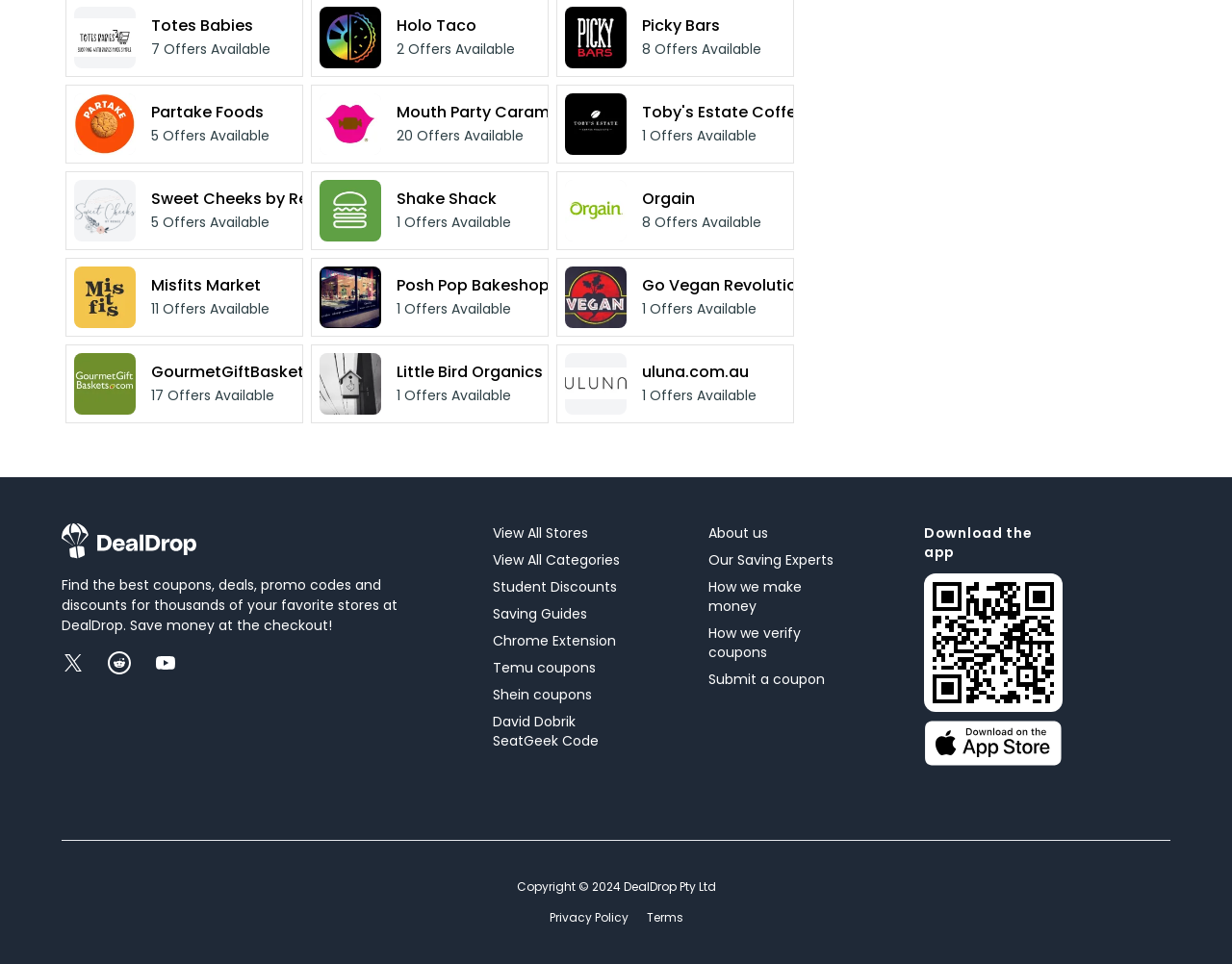Locate the bounding box coordinates of the element's region that should be clicked to carry out the following instruction: "Share the article on Facebook". The coordinates need to be four float numbers between 0 and 1, i.e., [left, top, right, bottom].

None